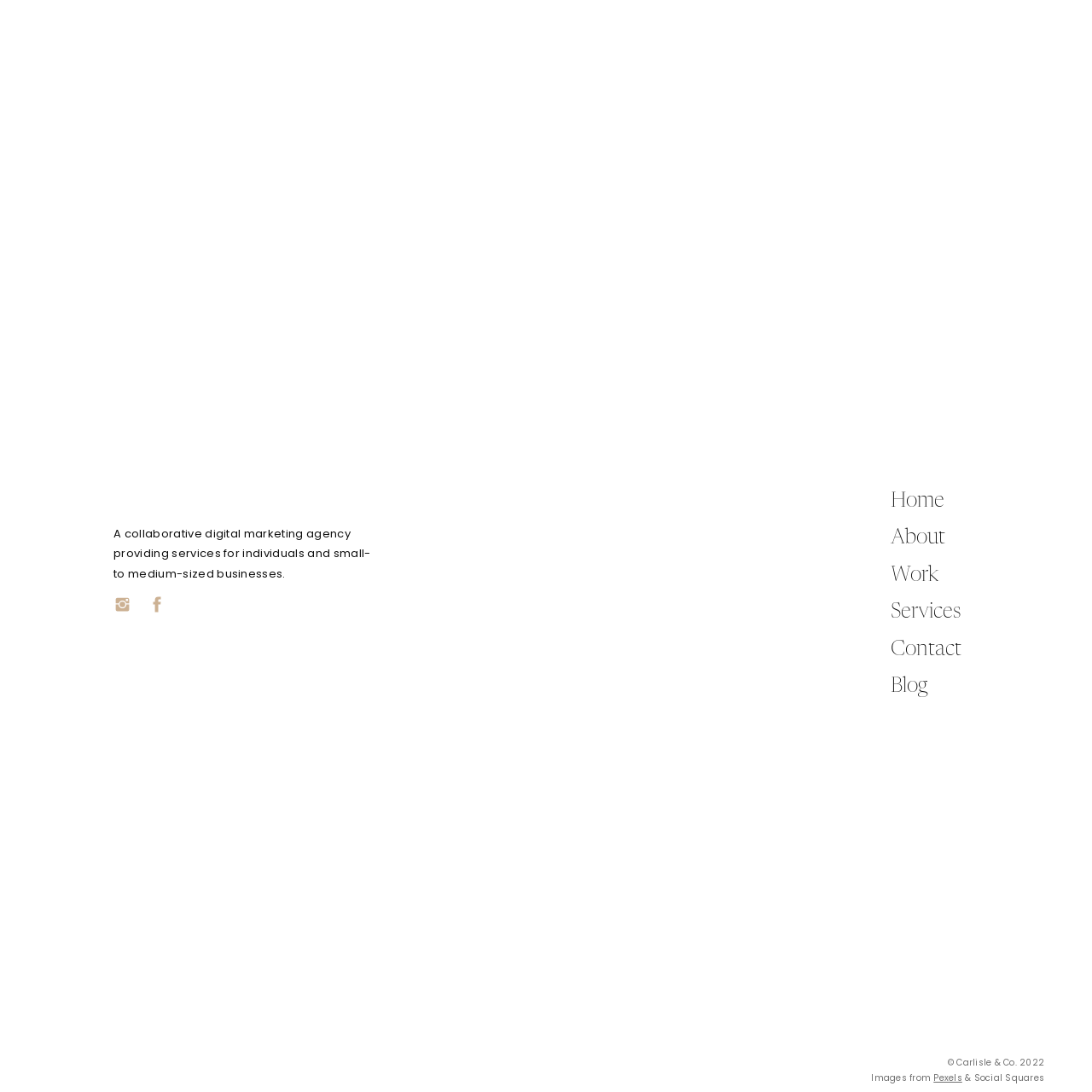Look at the region marked by the red box and describe it extensively.

In this image shared on May 6, 2024, the caption reads, "Ready to reach a new audience? 🤳 We aim for over 50% non-followers on all of our posts..." This visual communication aligns with the message of expanding reach and engagement in digital marketing. The accompanying design likely reflects a modern and dynamic aesthetic, enhancing the theme of connecting with a broader audience through effective marketing strategies. The use of engaging emojis suggests a casual yet impactful approach, appealing to social media users and emphasizing the importance of targeting non-followers to maximize visibility and interaction.